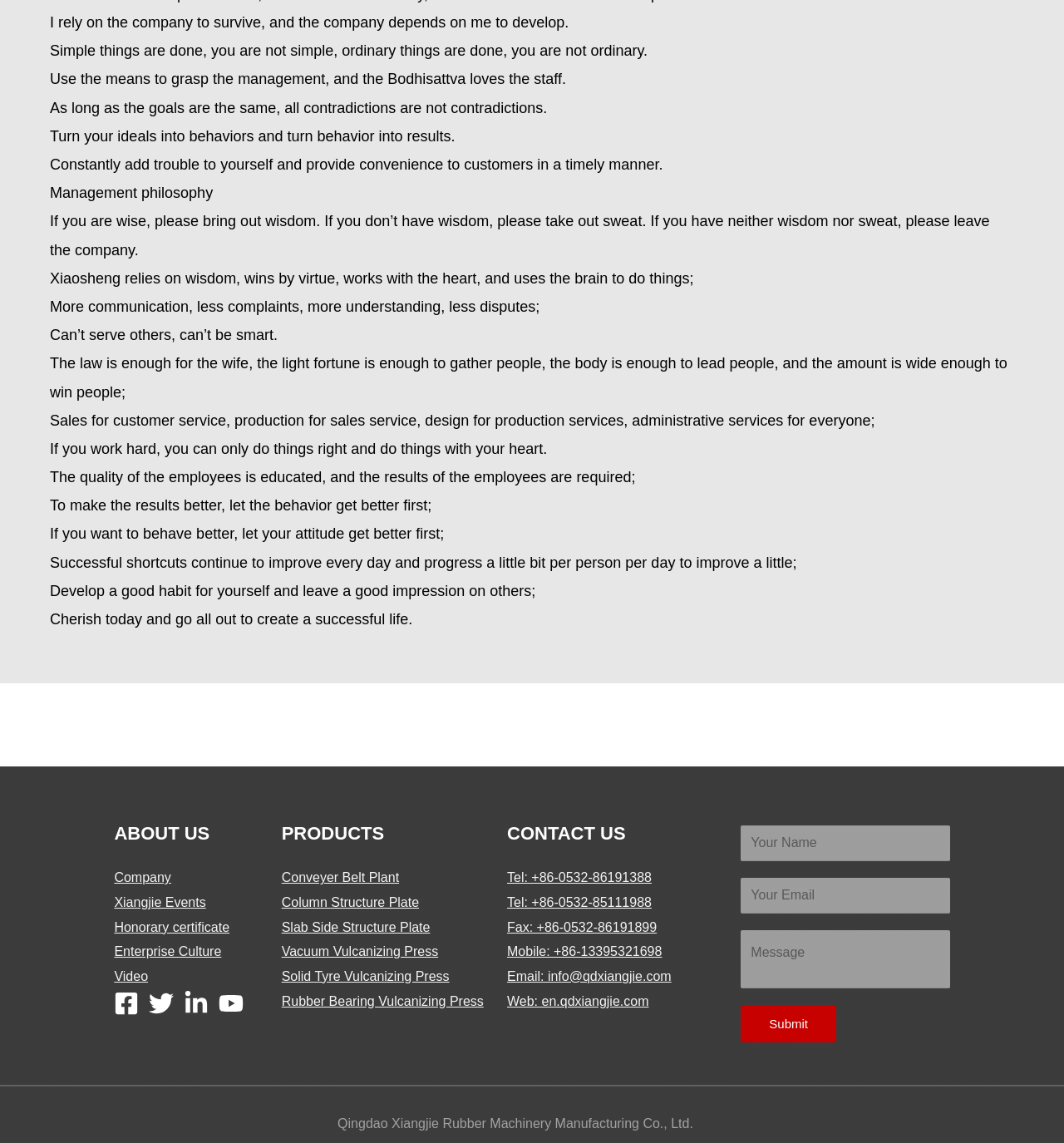Determine the bounding box coordinates of the clickable element to complete this instruction: "Click PRODUCTS". Provide the coordinates in the format of four float numbers between 0 and 1, [left, top, right, bottom].

[0.265, 0.717, 0.5, 0.741]